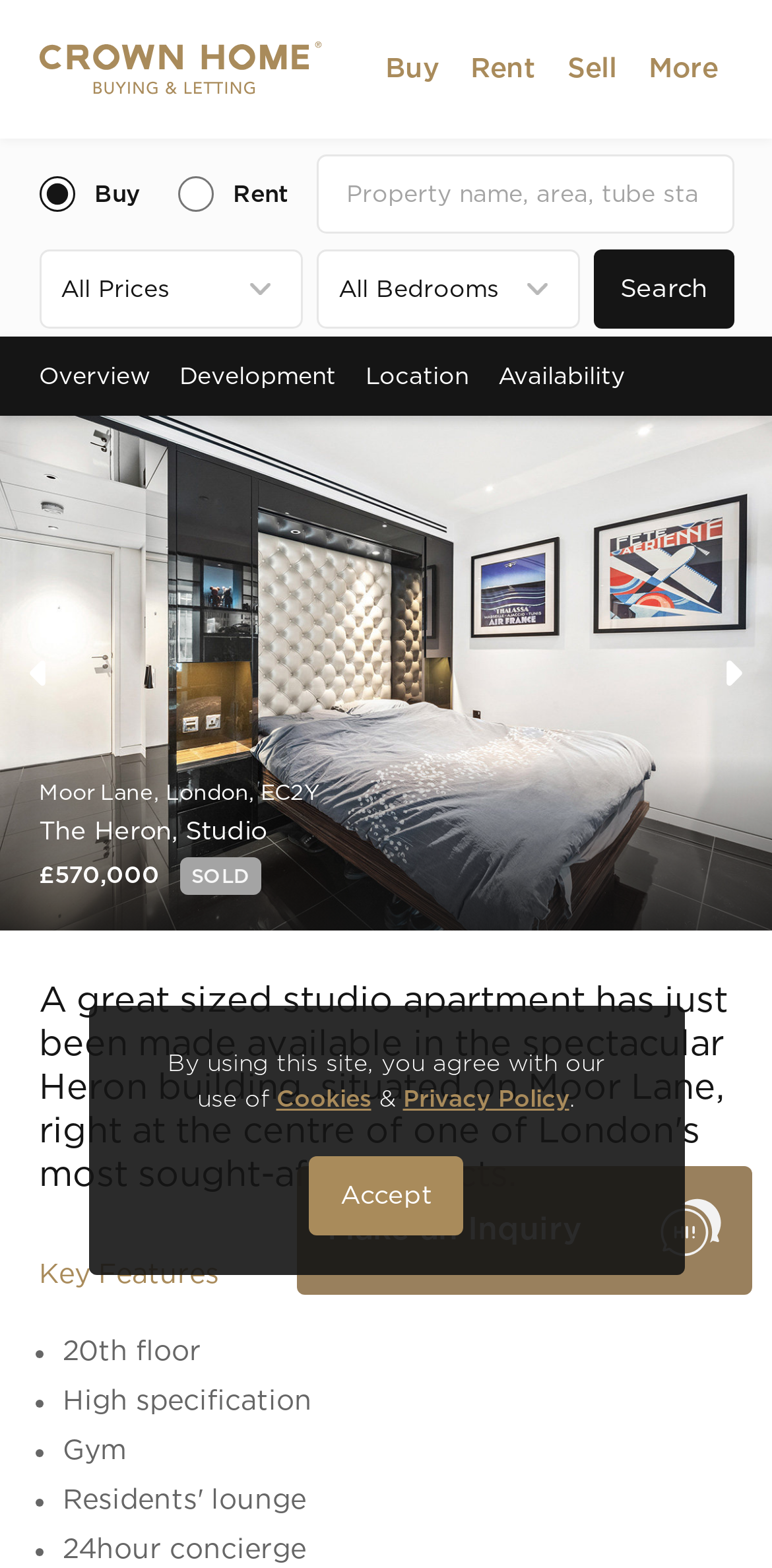Please locate the bounding box coordinates of the element that needs to be clicked to achieve the following instruction: "View the Overview". The coordinates should be four float numbers between 0 and 1, i.e., [left, top, right, bottom].

[0.05, 0.221, 0.194, 0.259]